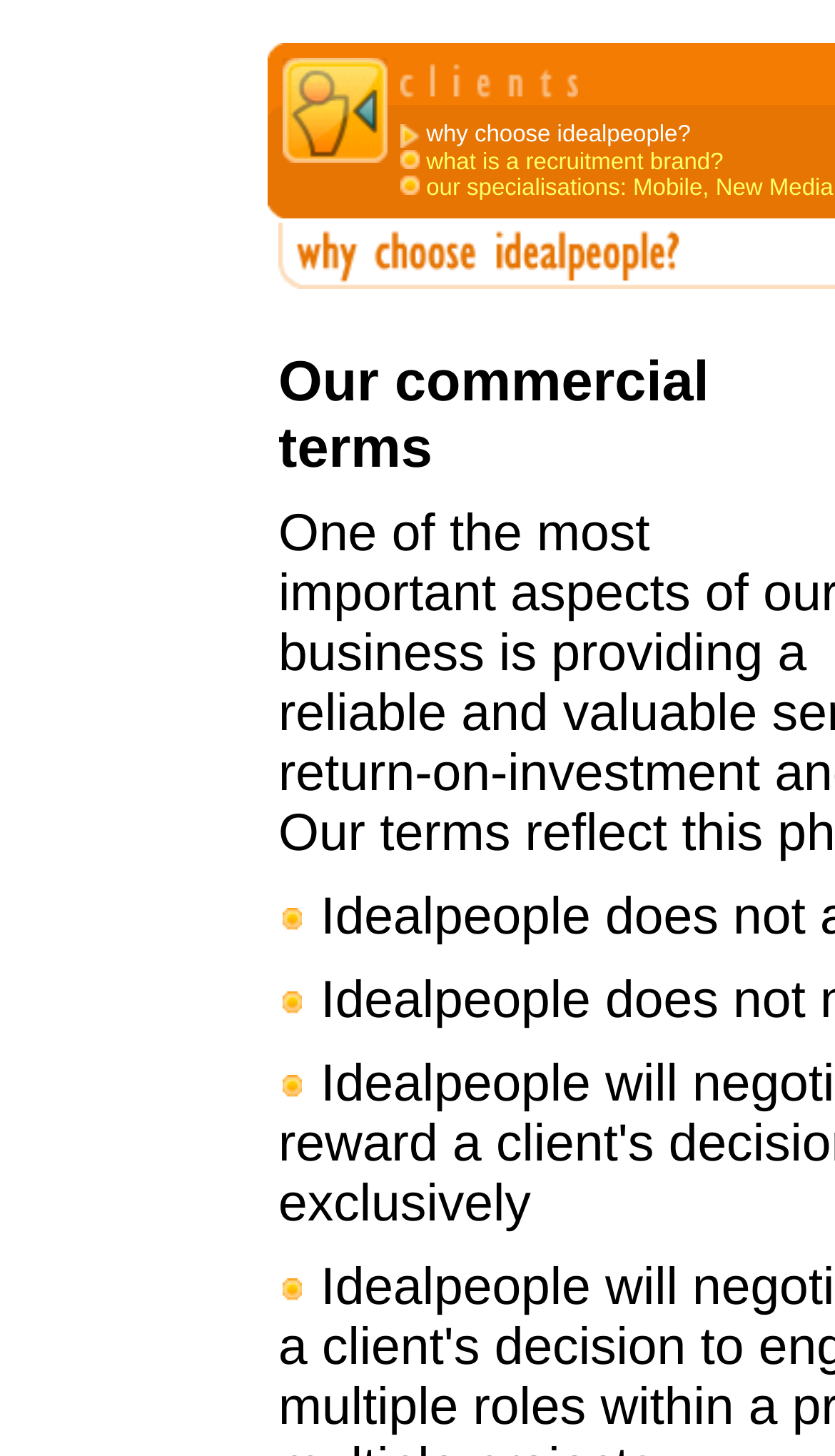What is the text of the first link on the webpage?
Look at the image and respond with a one-word or short-phrase answer.

what is a recruitment brand?